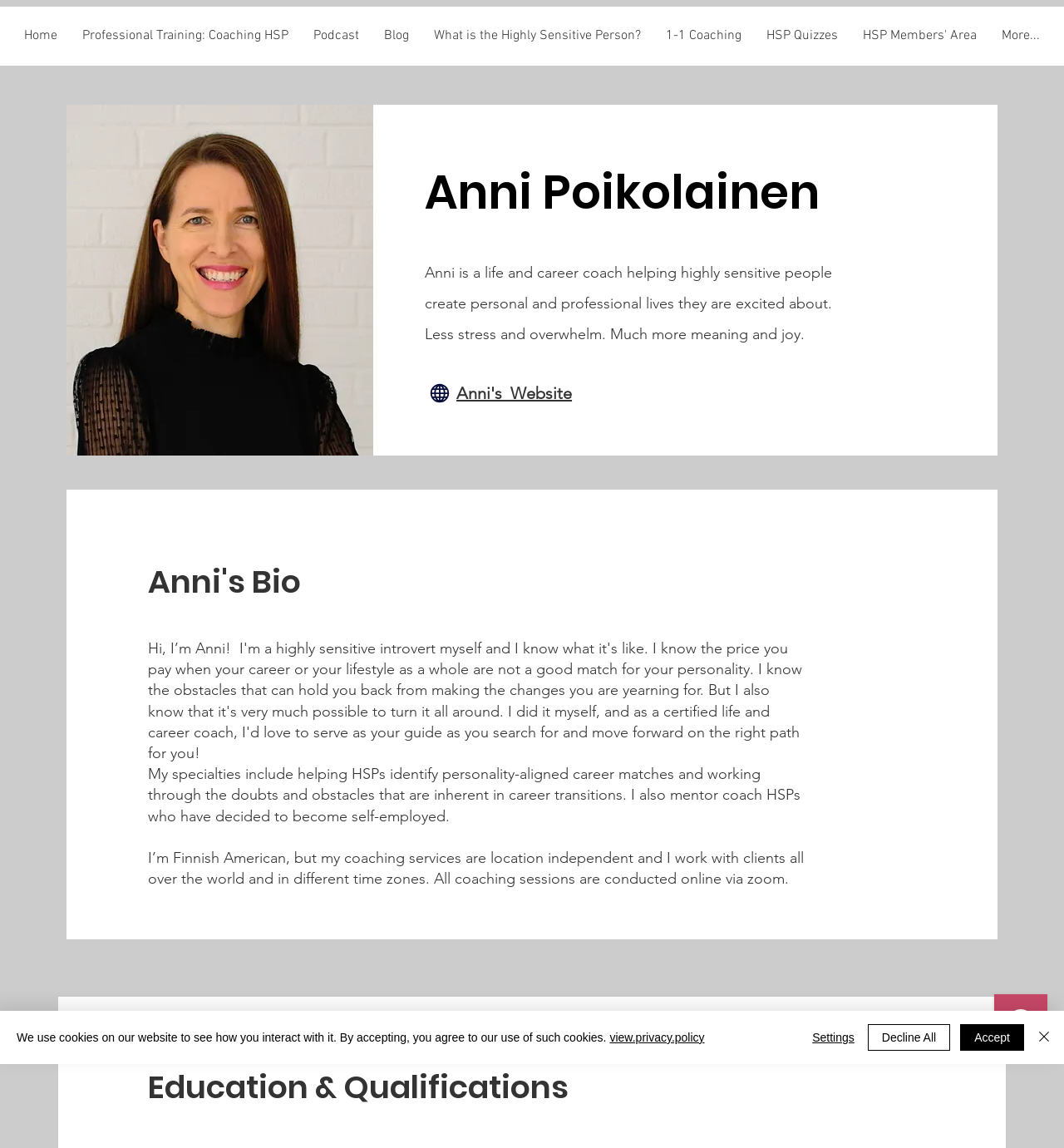Please identify the bounding box coordinates of where to click in order to follow the instruction: "View Anni's Website".

[0.429, 0.334, 0.538, 0.351]